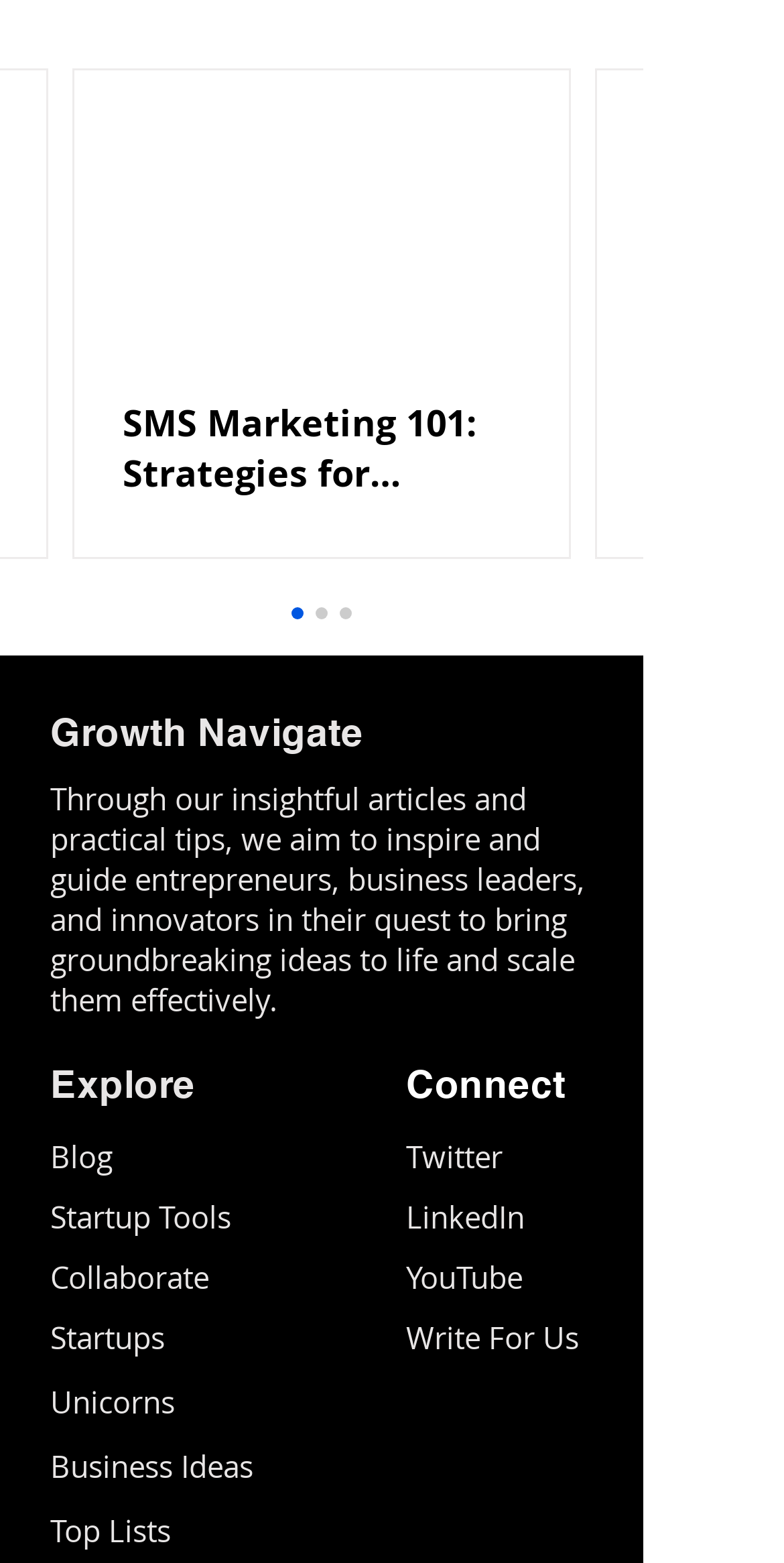Can you find the bounding box coordinates for the element that needs to be clicked to execute this instruction: "Visit the blog"? The coordinates should be given as four float numbers between 0 and 1, i.e., [left, top, right, bottom].

[0.064, 0.729, 0.144, 0.751]